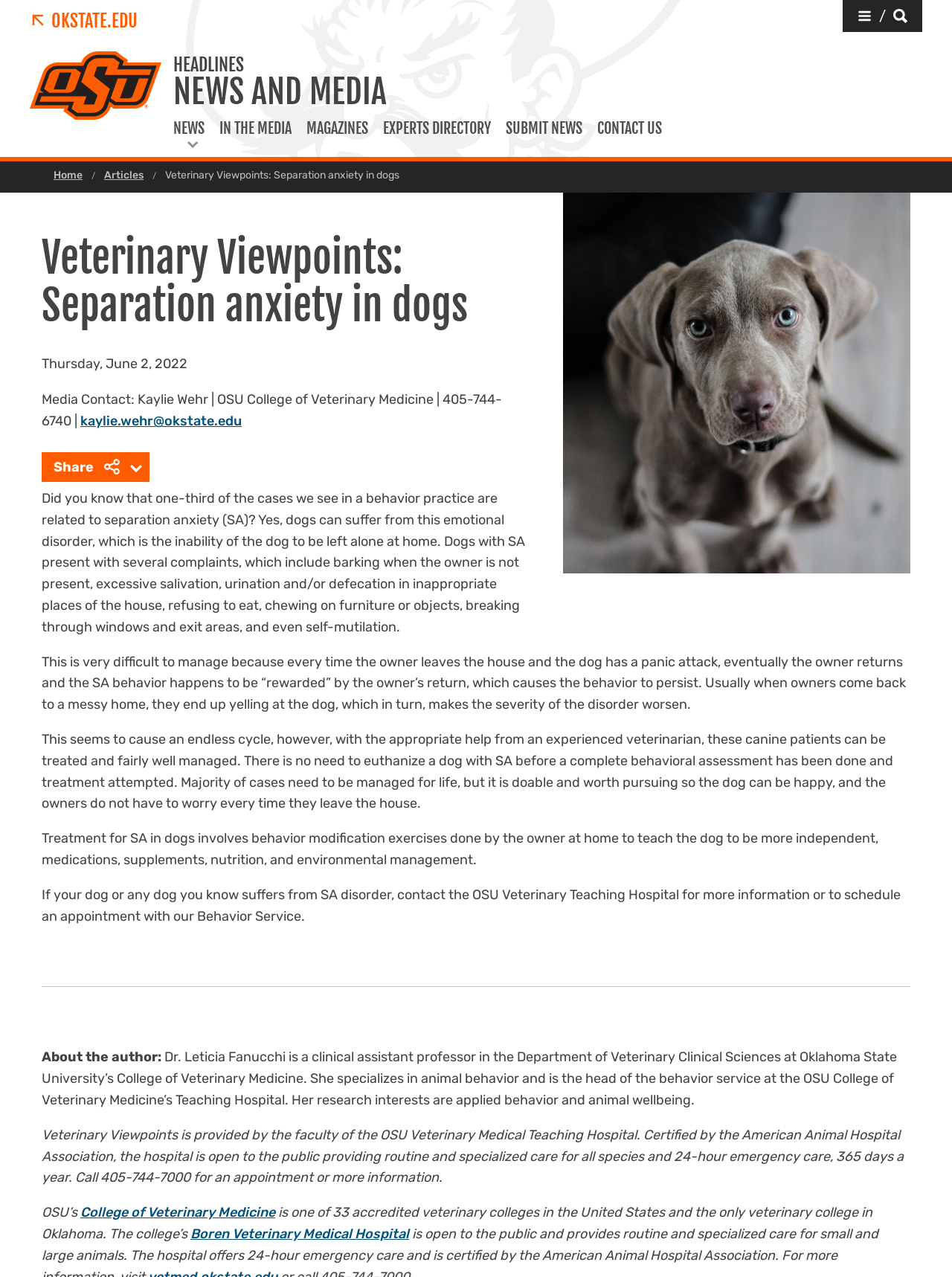Find the bounding box coordinates of the area to click in order to follow the instruction: "Contact us".

[0.62, 0.094, 0.703, 0.126]